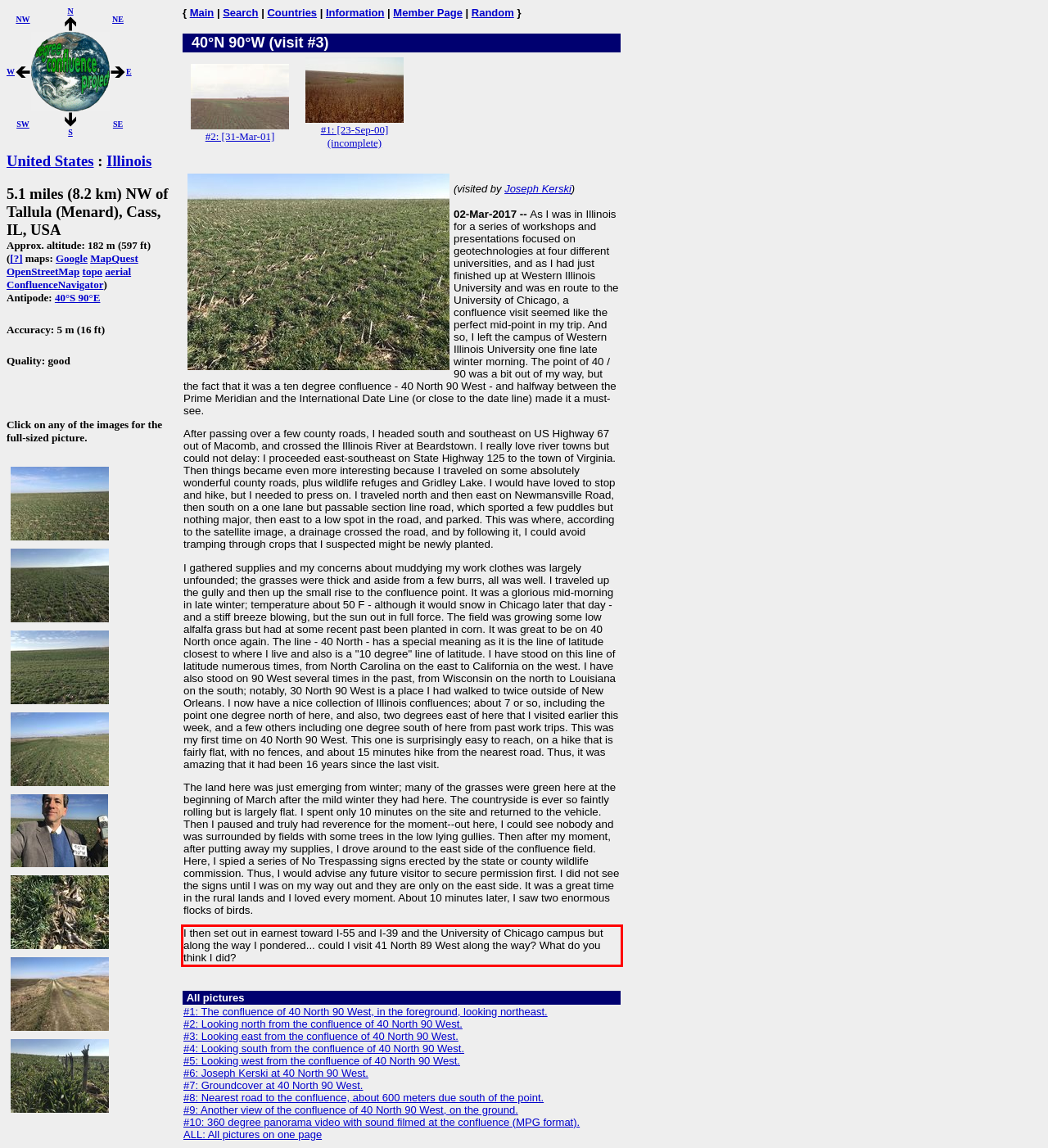Please extract the text content within the red bounding box on the webpage screenshot using OCR.

I then set out in earnest toward I-55 and I-39 and the University of Chicago campus but along the way I pondered... could I visit 41 North 89 West along the way? What do you think I did?